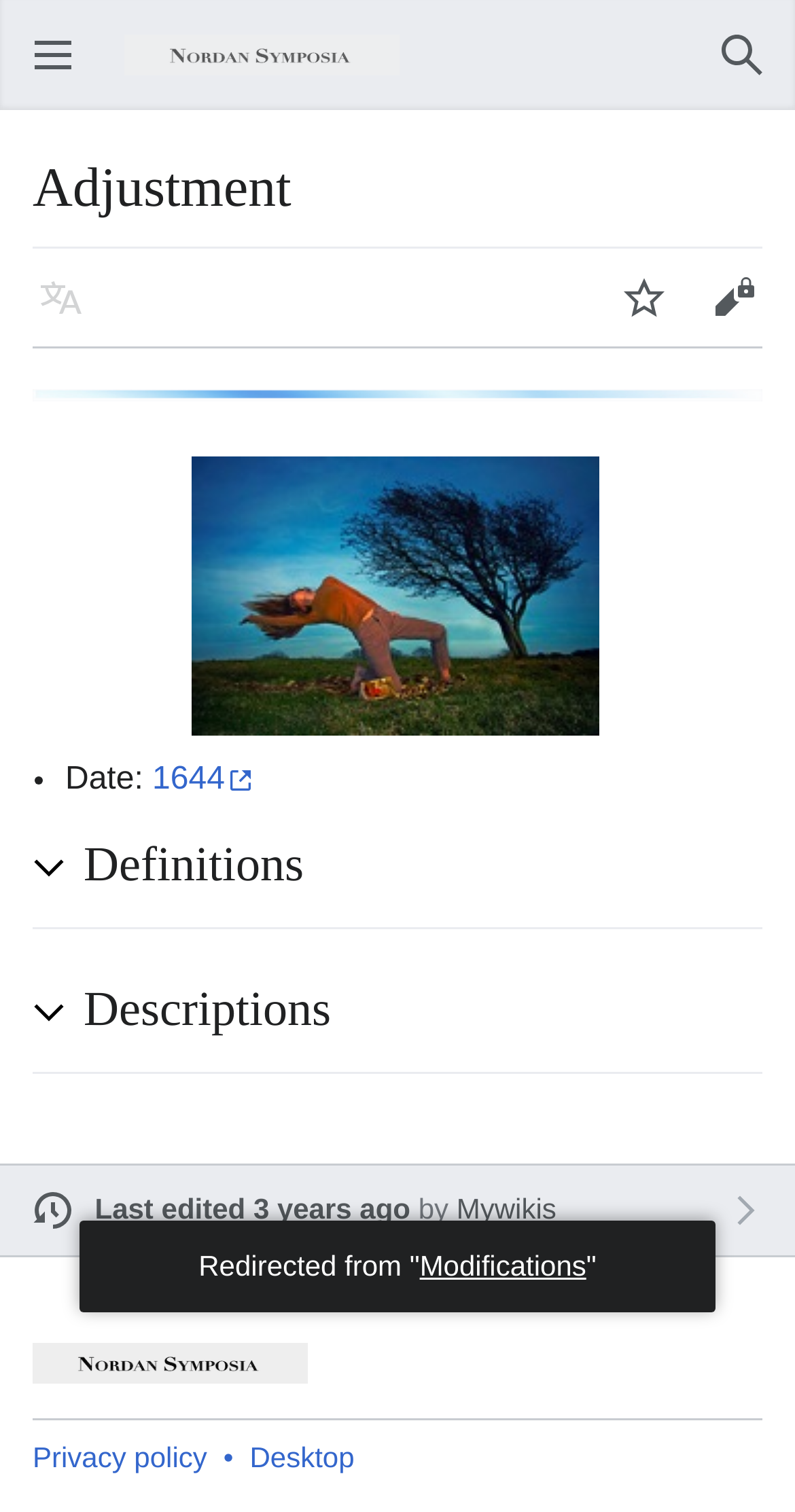Please specify the bounding box coordinates of the clickable section necessary to execute the following command: "Edit".

[0.867, 0.168, 0.979, 0.227]